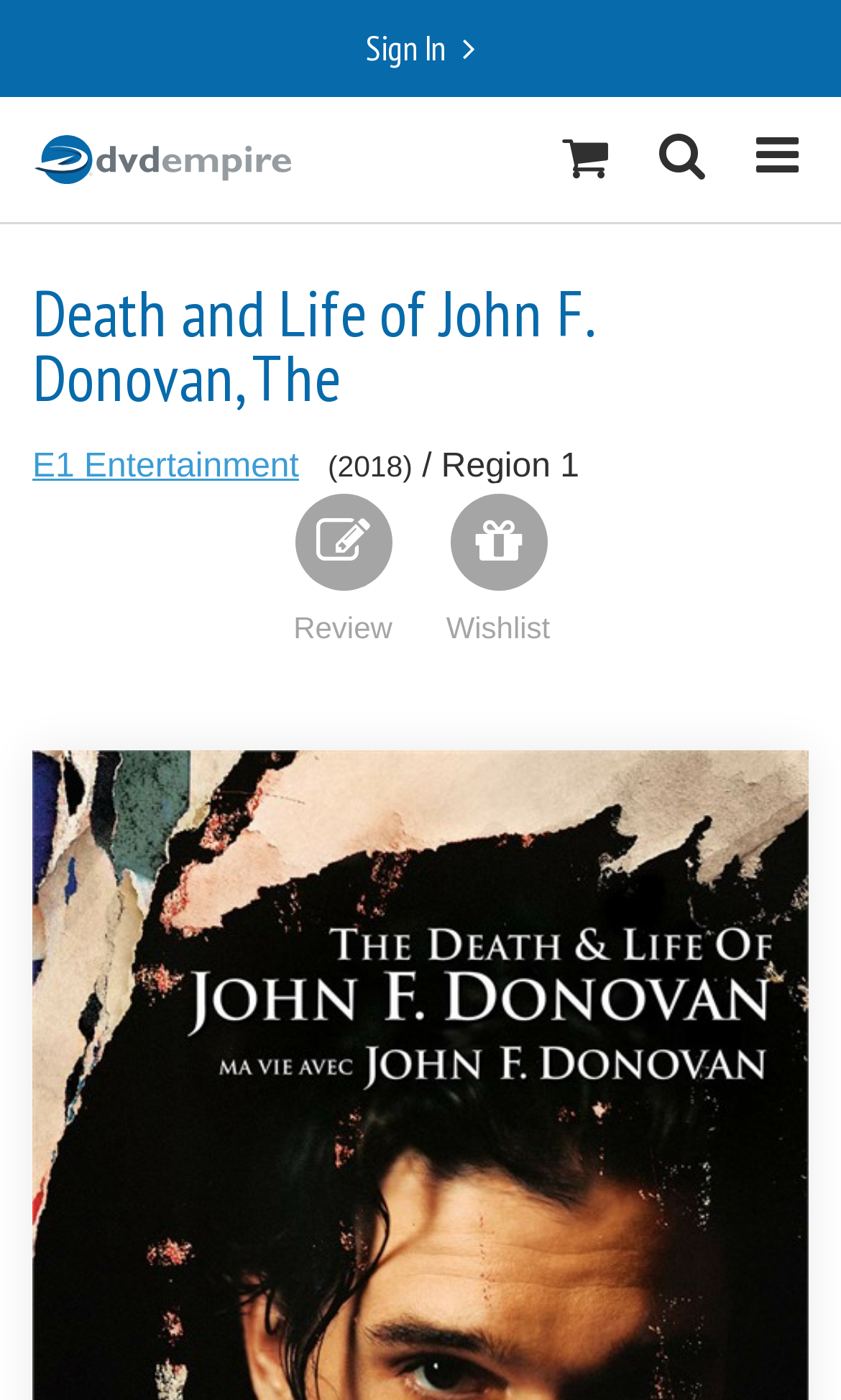Identify the bounding box coordinates of the section that should be clicked to achieve the task described: "View DVD Empire homepage".

[0.038, 0.095, 0.462, 0.133]